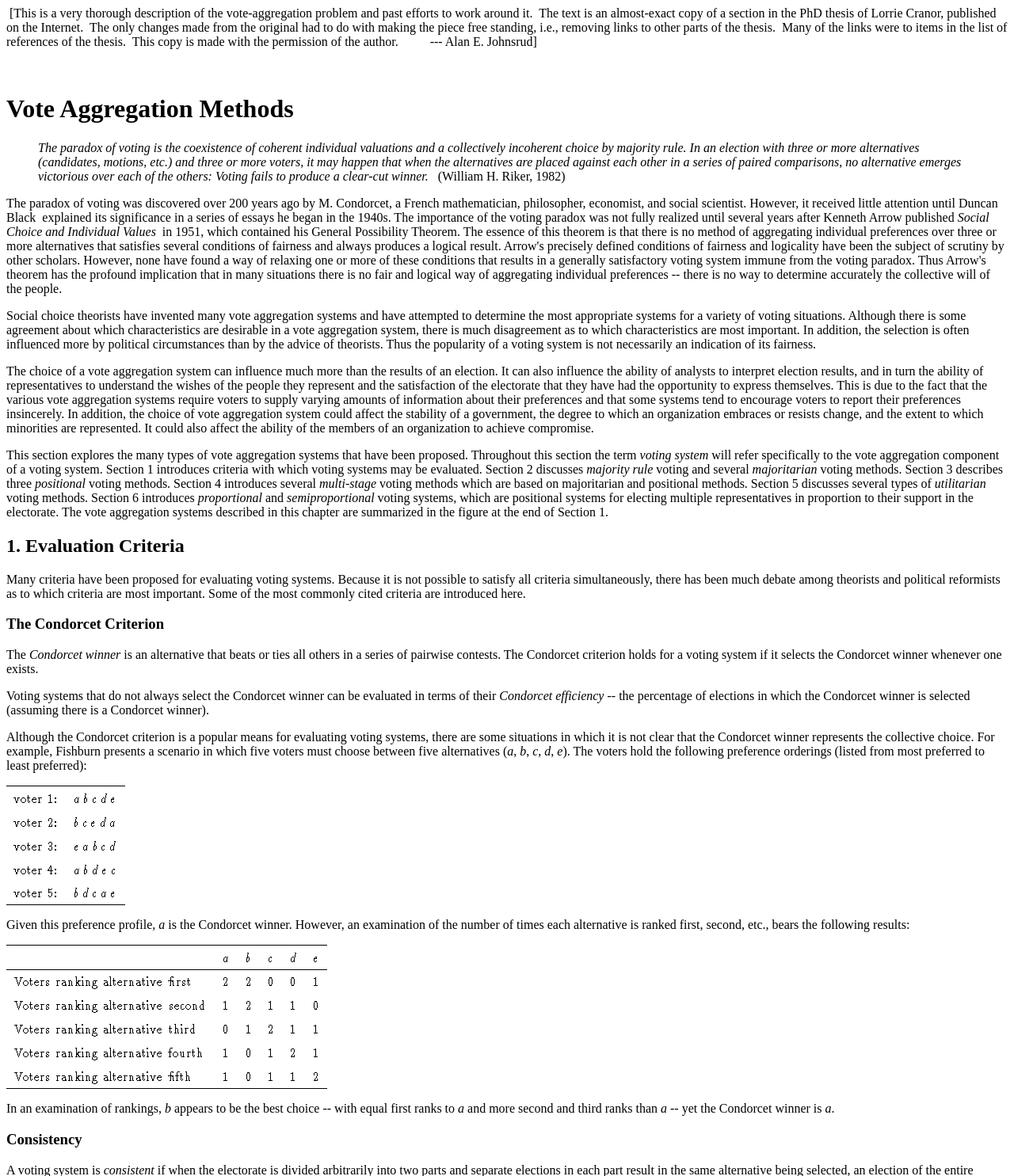What can be influenced by the choice of a vote aggregation system?
By examining the image, provide a one-word or phrase answer.

Election results and more